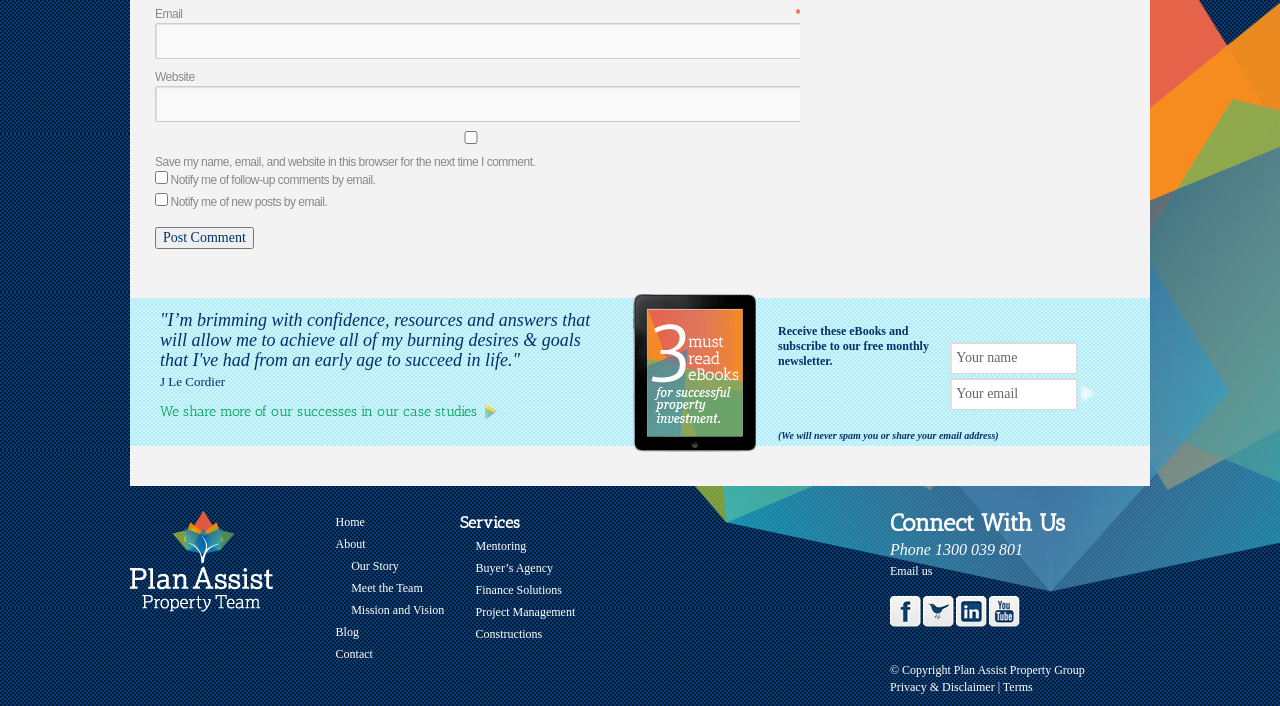Provide the bounding box coordinates for the UI element described in this sentence: "Project Management". The coordinates should be four float values between 0 and 1, i.e., [left, top, right, bottom].

[0.372, 0.857, 0.449, 0.877]